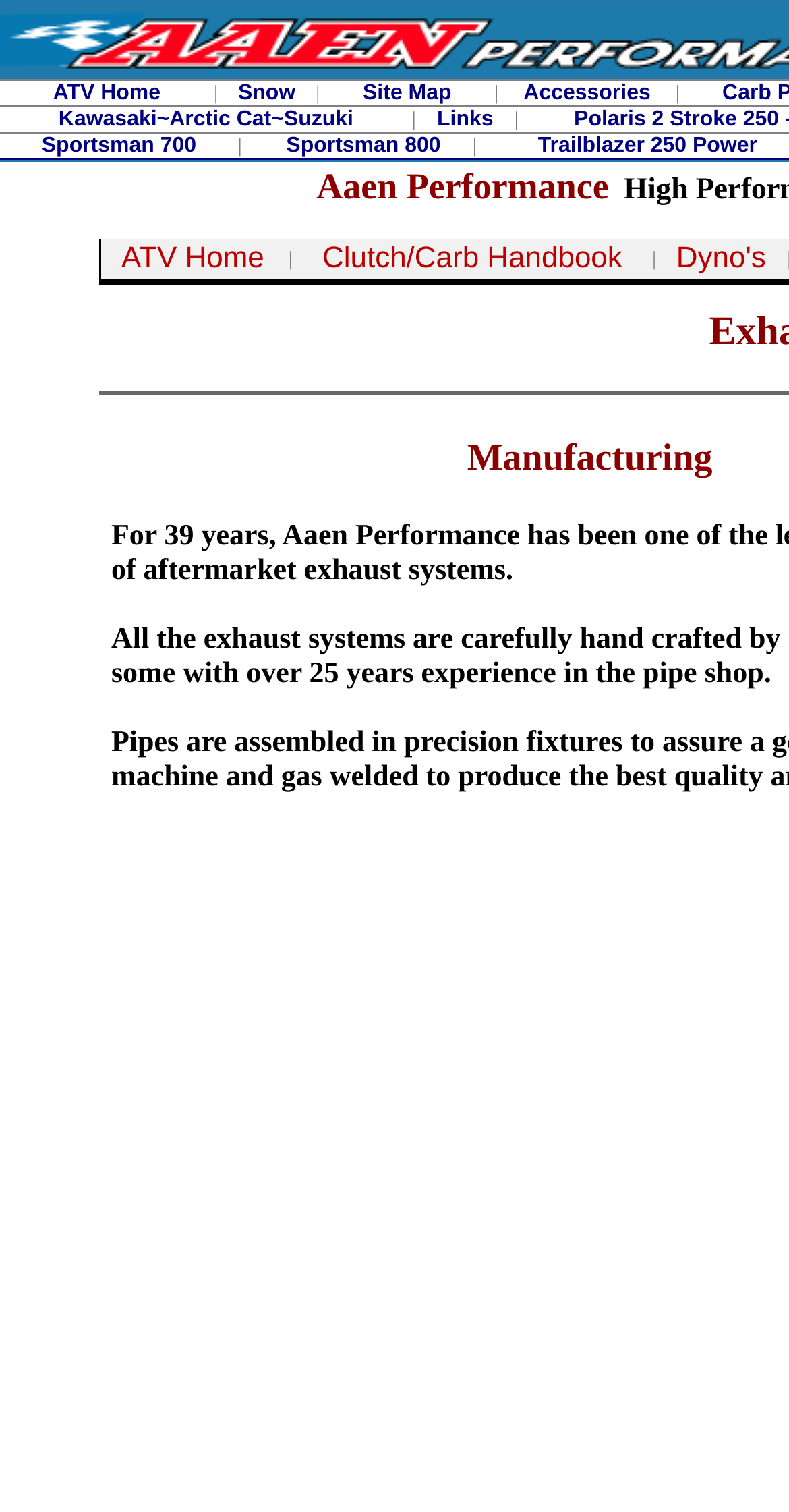Provide your answer in one word or a succinct phrase for the question: 
How many columns are in the top navigation bar?

5